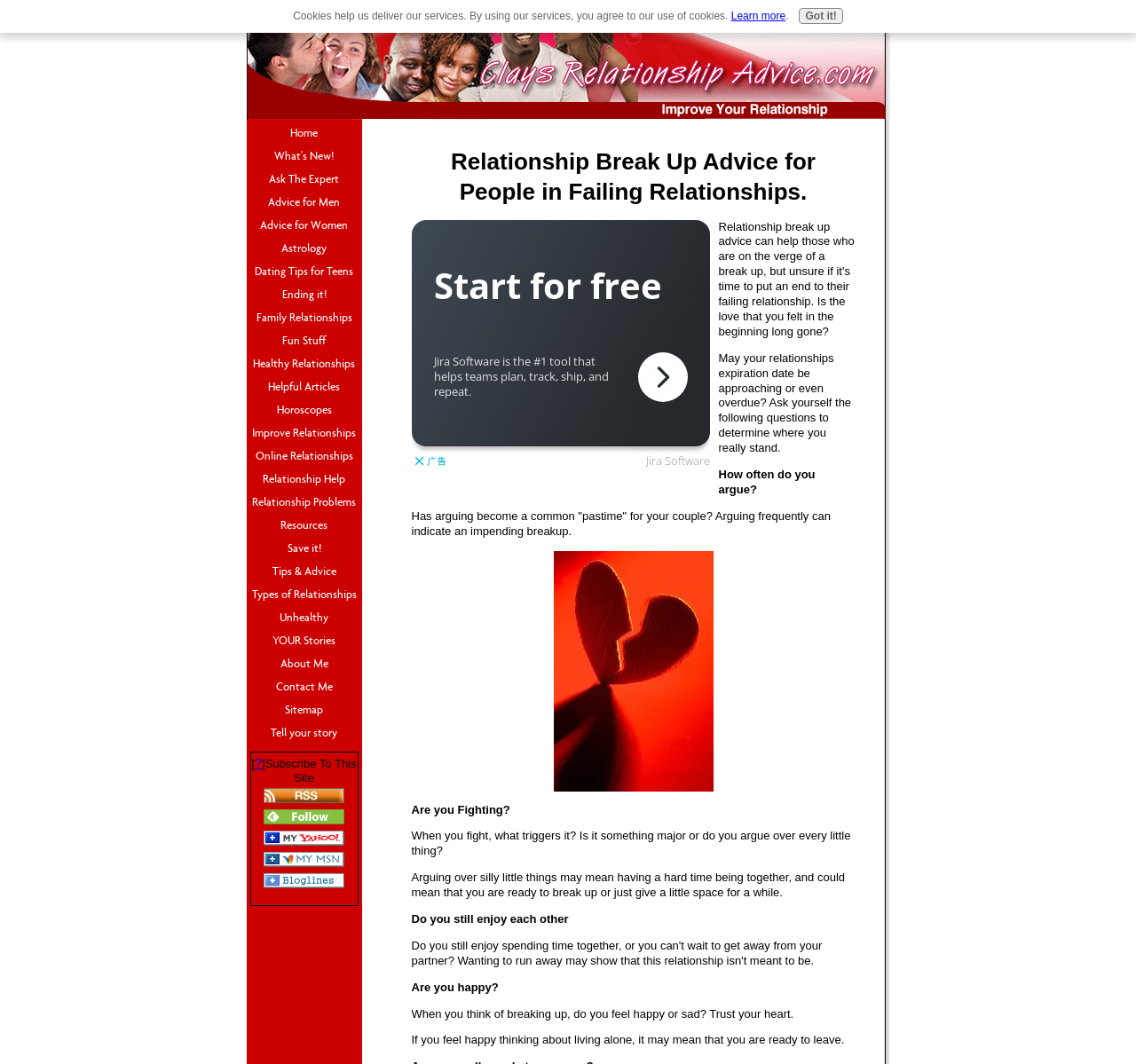Please find the bounding box coordinates of the element that needs to be clicked to perform the following instruction: "Click the link to learn about the moving industry practices". The bounding box coordinates should be four float numbers between 0 and 1, represented as [left, top, right, bottom].

None